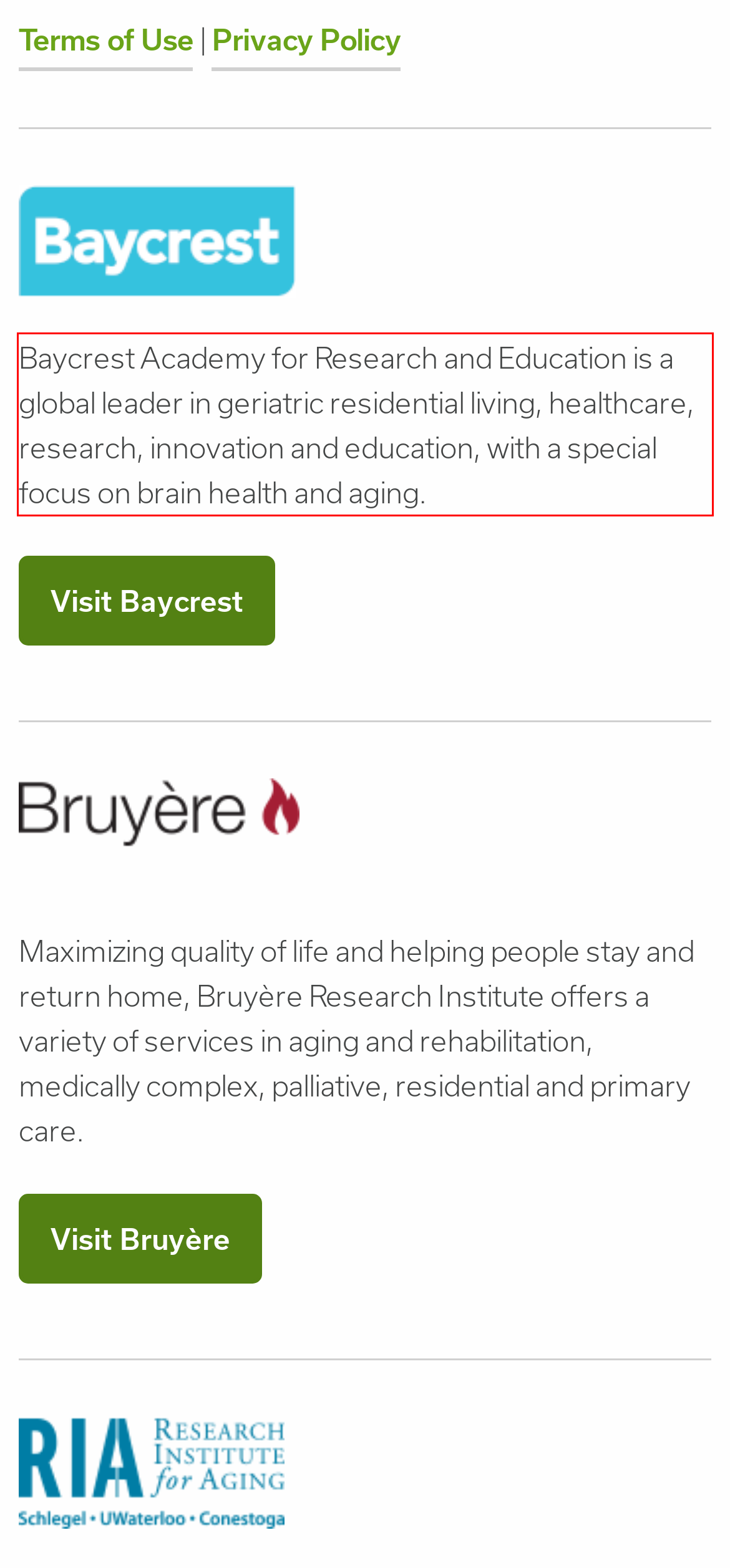There is a UI element on the webpage screenshot marked by a red bounding box. Extract and generate the text content from within this red box.

Baycrest Academy for Research and Education is a global leader in geriatric residential living, healthcare, research, innovation and education, with a special focus on brain health and aging.